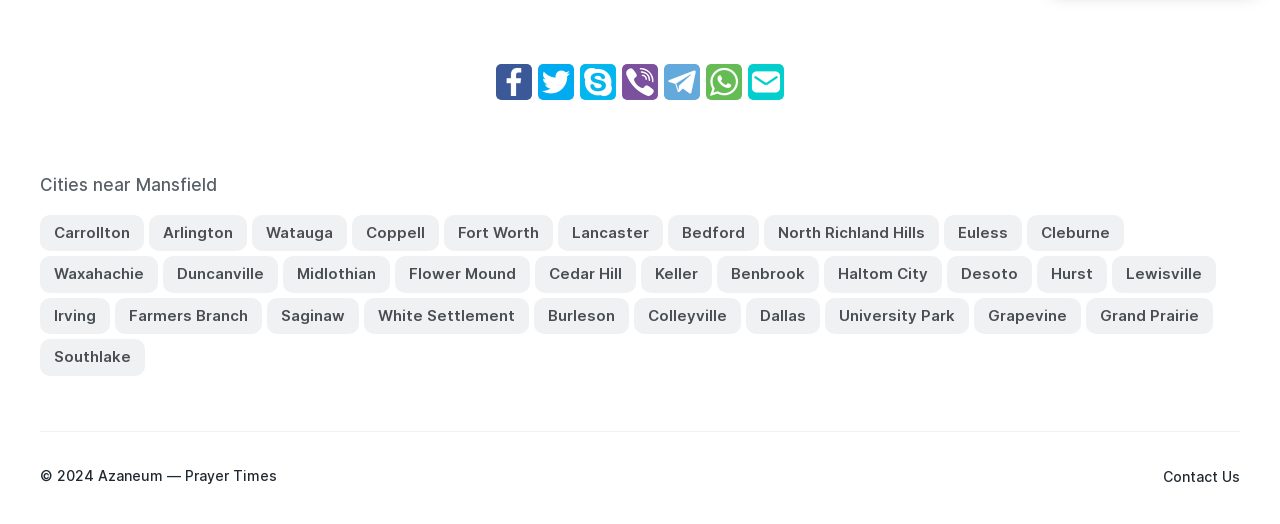Determine the bounding box coordinates for the clickable element to execute this instruction: "Share on Twitter". Provide the coordinates as four float numbers between 0 and 1, i.e., [left, top, right, bottom].

[0.42, 0.123, 0.448, 0.192]